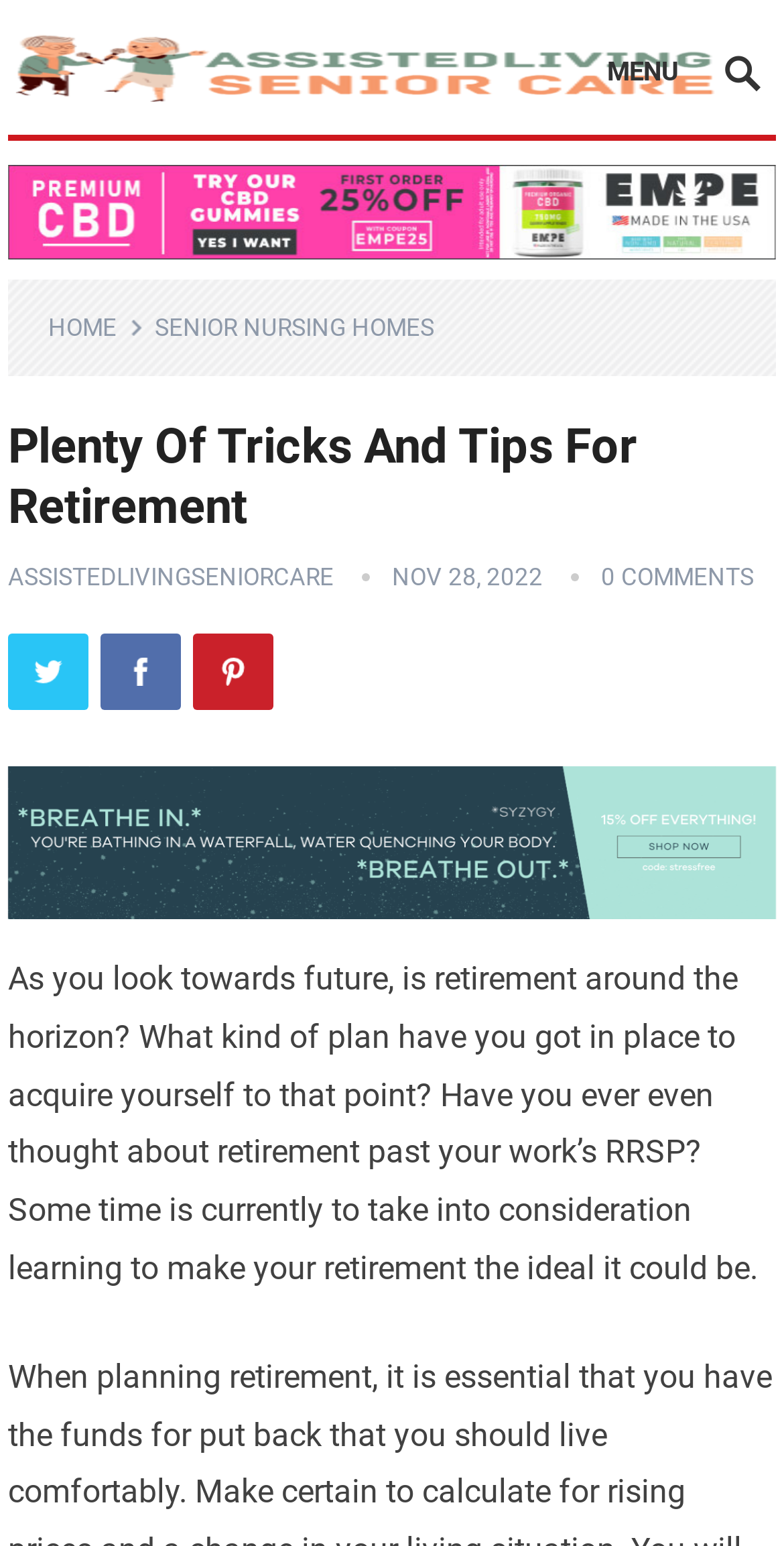Determine the bounding box coordinates of the region to click in order to accomplish the following instruction: "Click on the SENIOR NURSING HOMES link". Provide the coordinates as four float numbers between 0 and 1, specifically [left, top, right, bottom].

[0.197, 0.203, 0.59, 0.221]